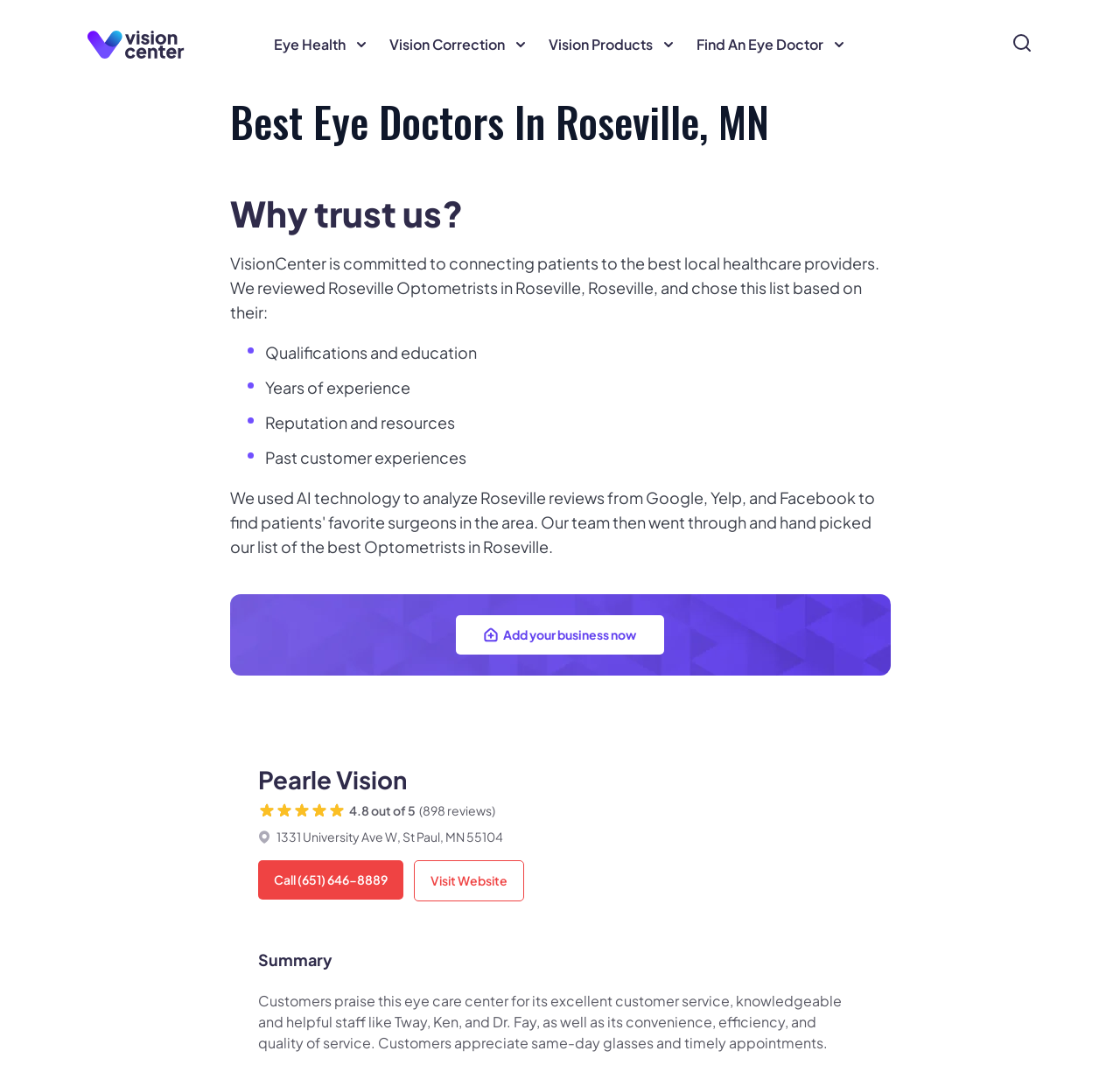Carefully observe the image and respond to the question with a detailed answer:
What is the purpose of the 'Find An Eye Doctor' section?

The 'Find An Eye Doctor' section is likely a resource for users to locate an eye doctor in their area. This section is placed alongside other sections related to eye health, suggesting that it is a useful tool for individuals seeking eye care services.